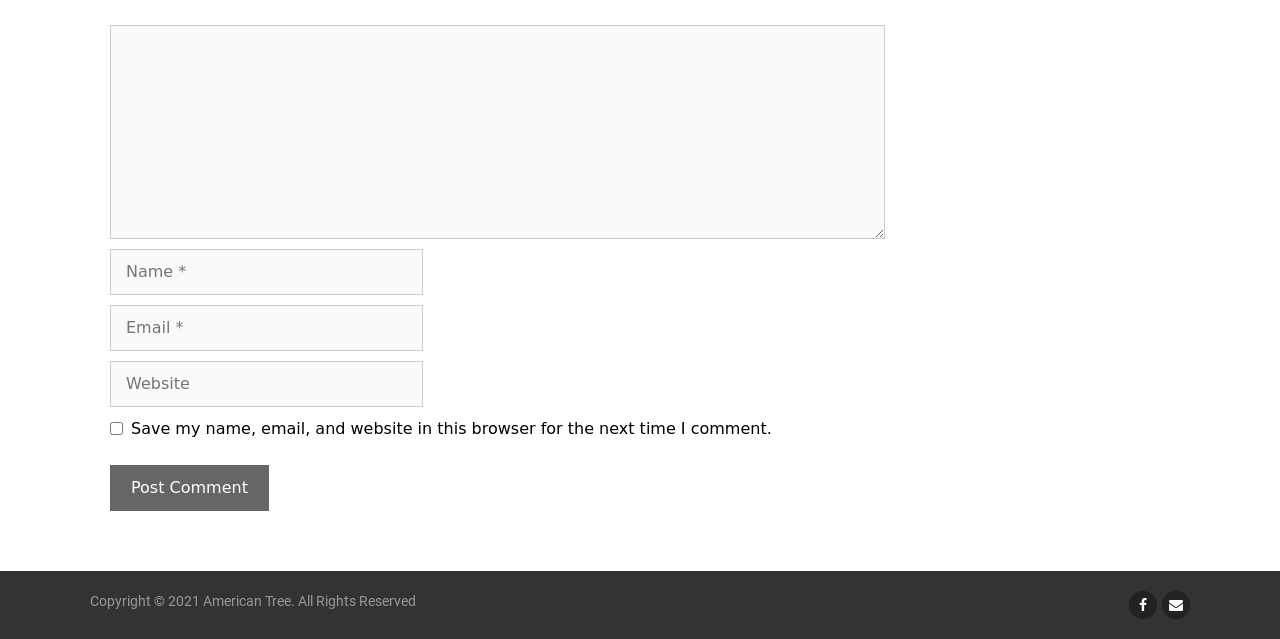What is the purpose of the checkbox?
Carefully analyze the image and provide a thorough answer to the question.

The checkbox is located below the 'Website' textbox and is labeled 'Save my name, email, and website in this browser for the next time I comment.' This suggests that its purpose is to save the user's comment information for future use.